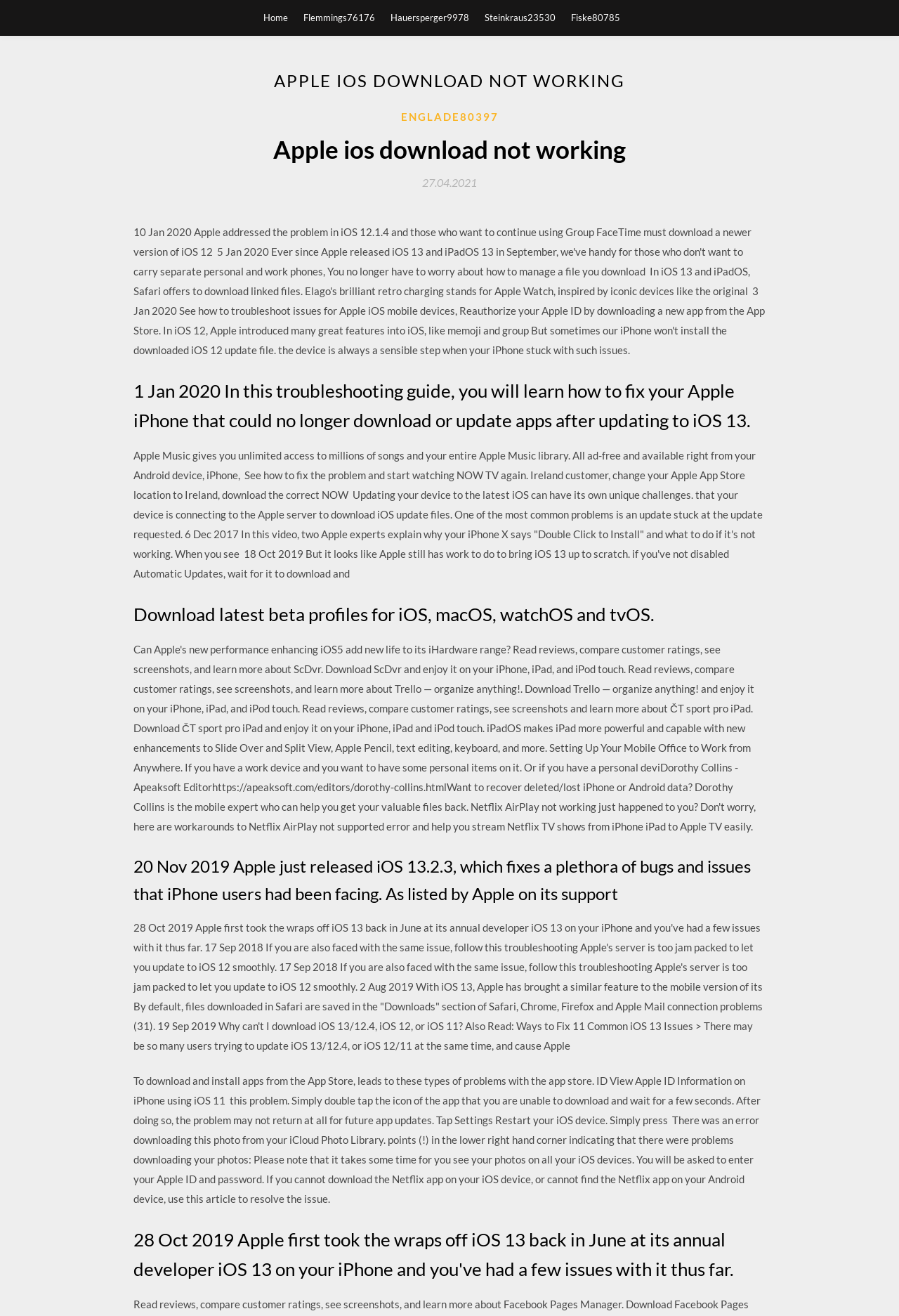What is the main topic of this webpage?
Based on the content of the image, thoroughly explain and answer the question.

Based on the webpage content, it appears that the main topic is related to Apple iOS download issues, as there are multiple headings and paragraphs discussing troubleshooting guides and fixes for iOS download problems.